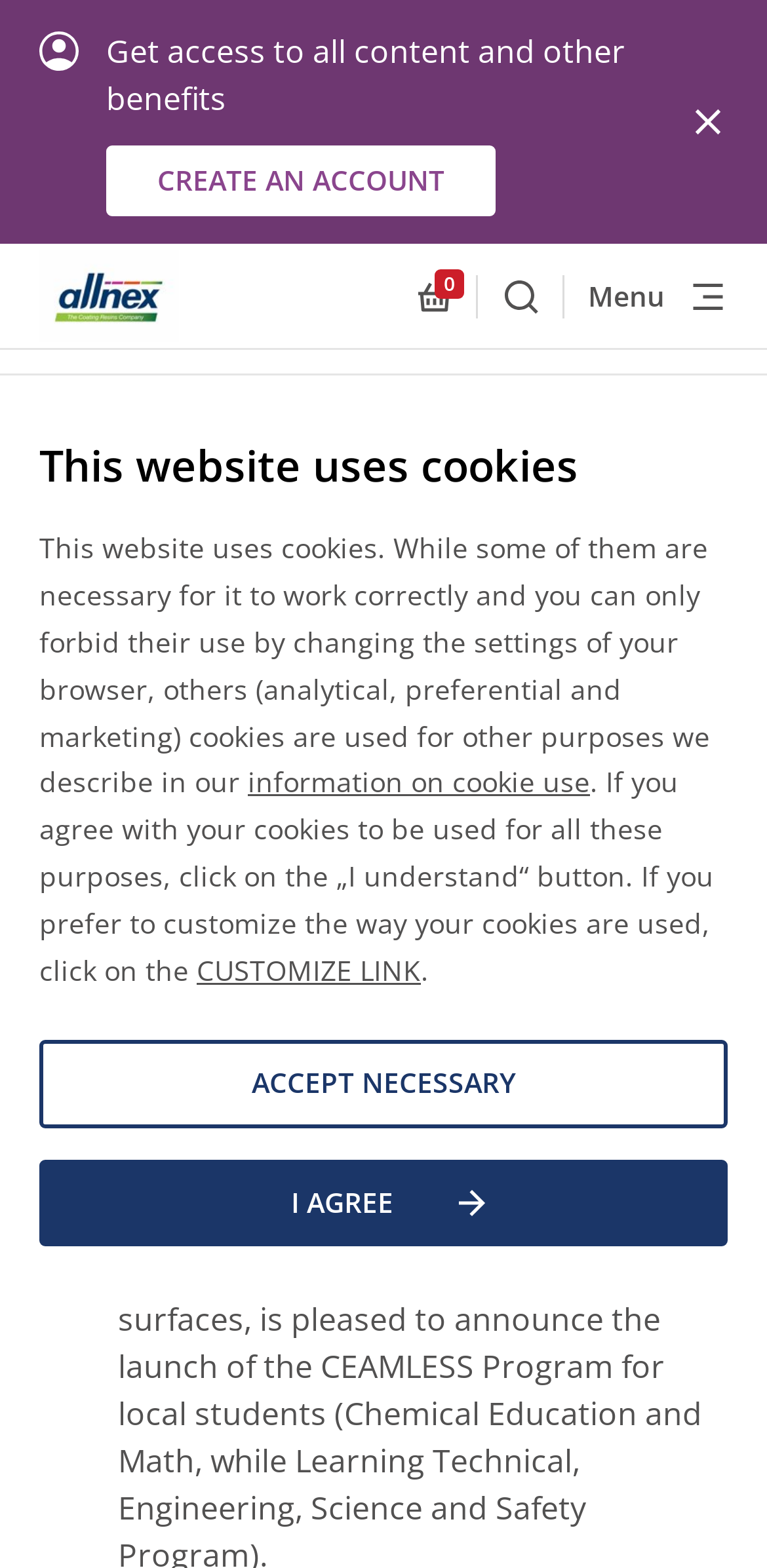What is the topic of the news article?
Based on the visual, give a brief answer using one word or a short phrase.

allnex CEAMLESS program